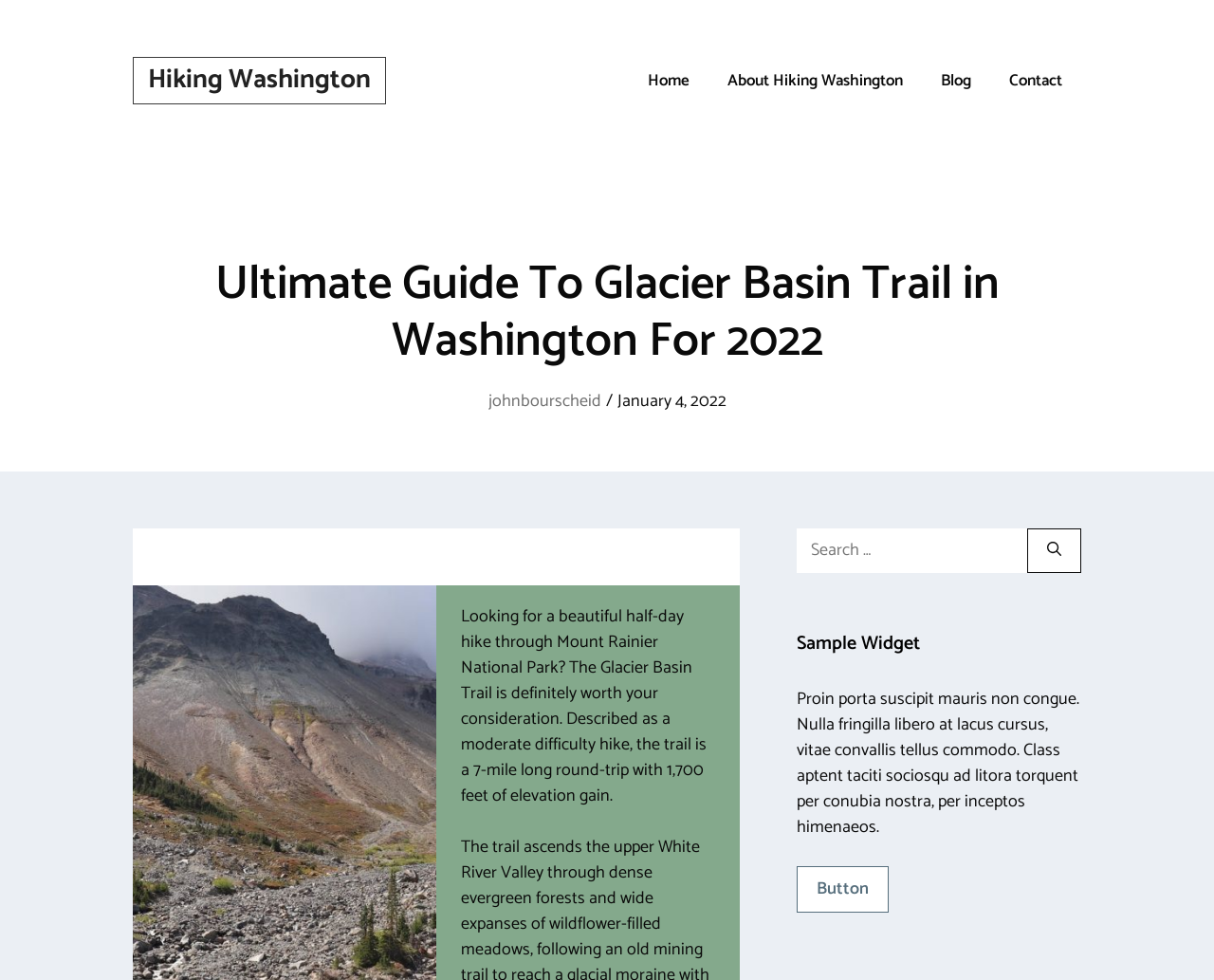Locate the bounding box coordinates of the area to click to fulfill this instruction: "Read the article by johnbourscheid". The bounding box should be presented as four float numbers between 0 and 1, in the order [left, top, right, bottom].

[0.402, 0.395, 0.495, 0.424]